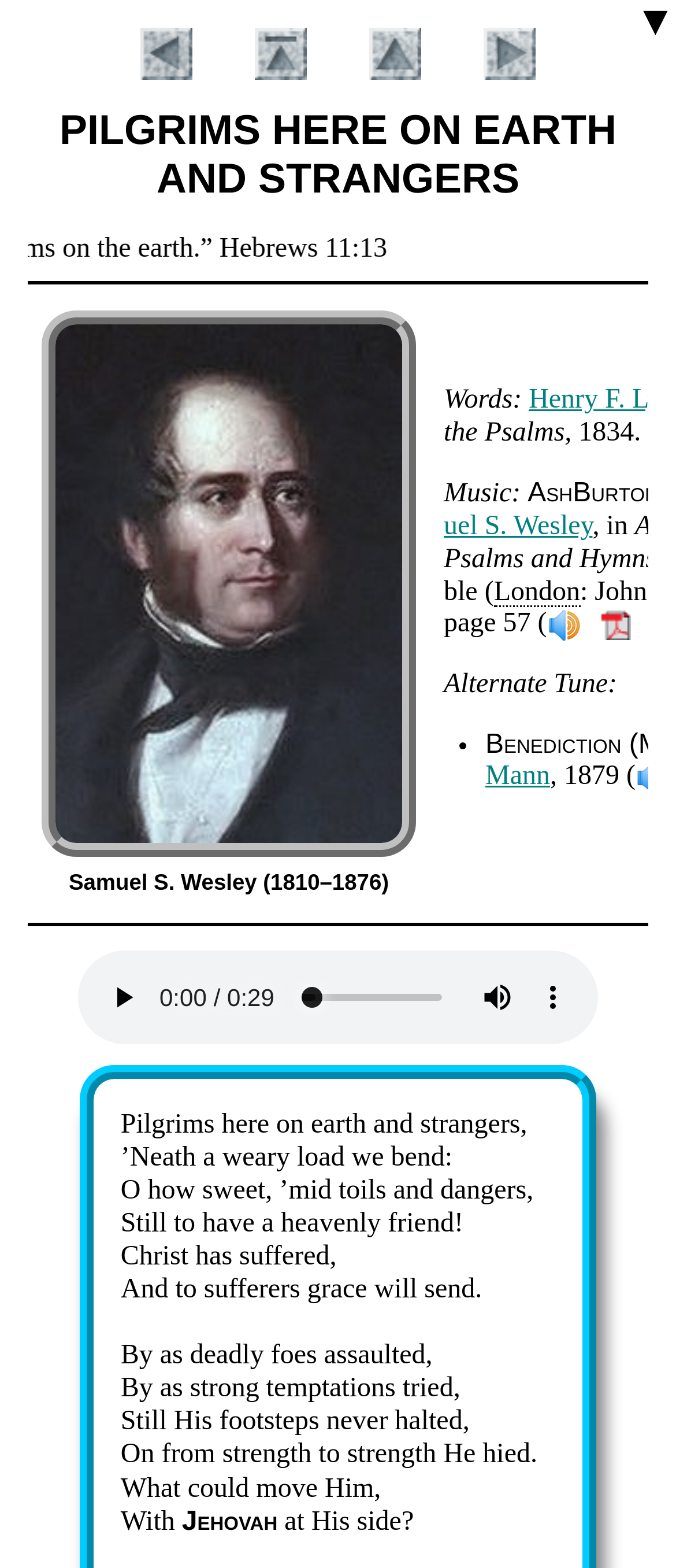Given the description: "title="Next"", determine the bounding box coordinates of the UI element. The coordinates should be formatted as four float numbers between 0 and 1, [left, top, right, bottom].

[0.715, 0.024, 0.792, 0.043]